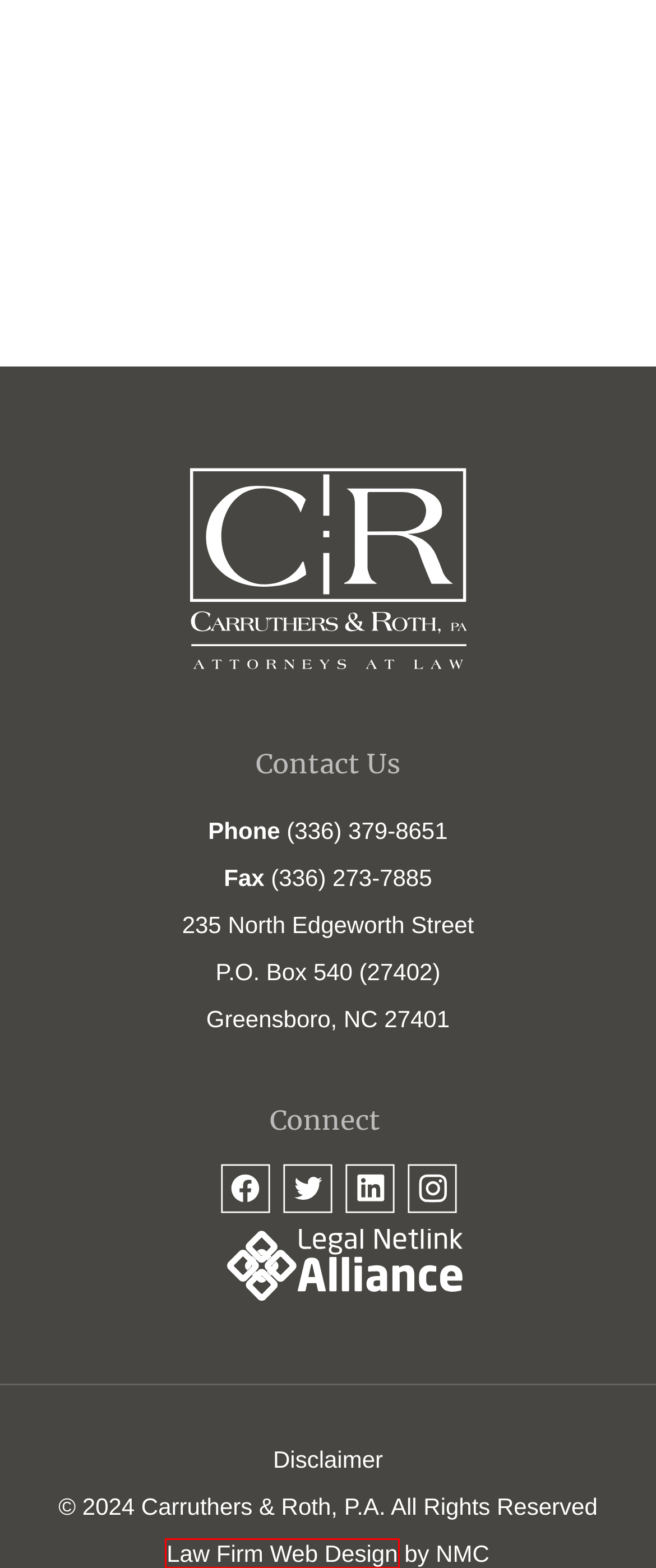Review the screenshot of a webpage that includes a red bounding box. Choose the most suitable webpage description that matches the new webpage after clicking the element within the red bounding box. Here are the candidates:
A. Disclaimer | Carruthers & Roth, P.A.
B. Robert N. Young | Carruthers & Roth, P.A.
C. News & Events | Carruthers & Roth, P.A.
D. Practices | Carruthers & Roth, P.A.
E. Custom Law Firm Website Design
F. Nicholas J. Bakatsias | Carruthers & Roth, P.A.
G. Contact Us | Carruthers & Roth, P.A.
H. LegalNetlinkAlliance

E